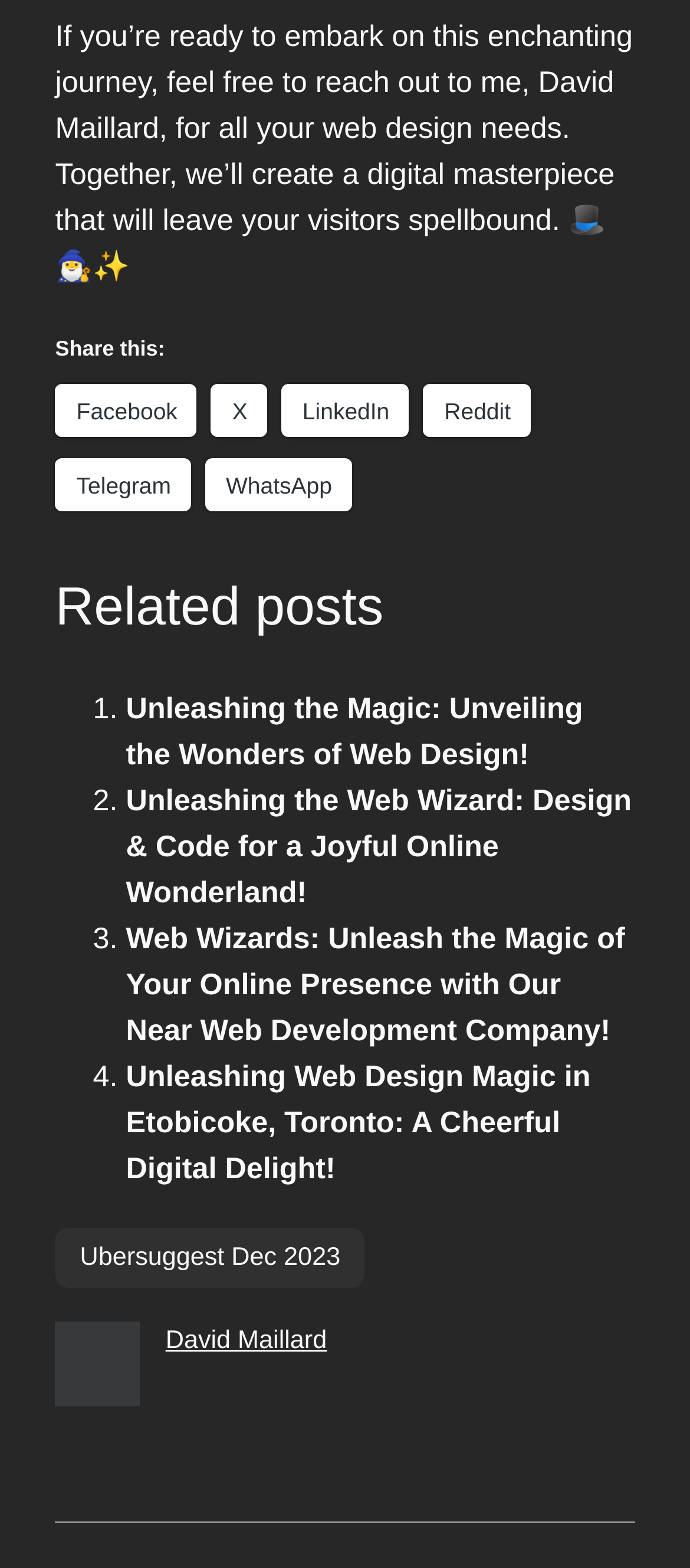What is the name of the person offering web design services?
Using the screenshot, give a one-word or short phrase answer.

David Maillard